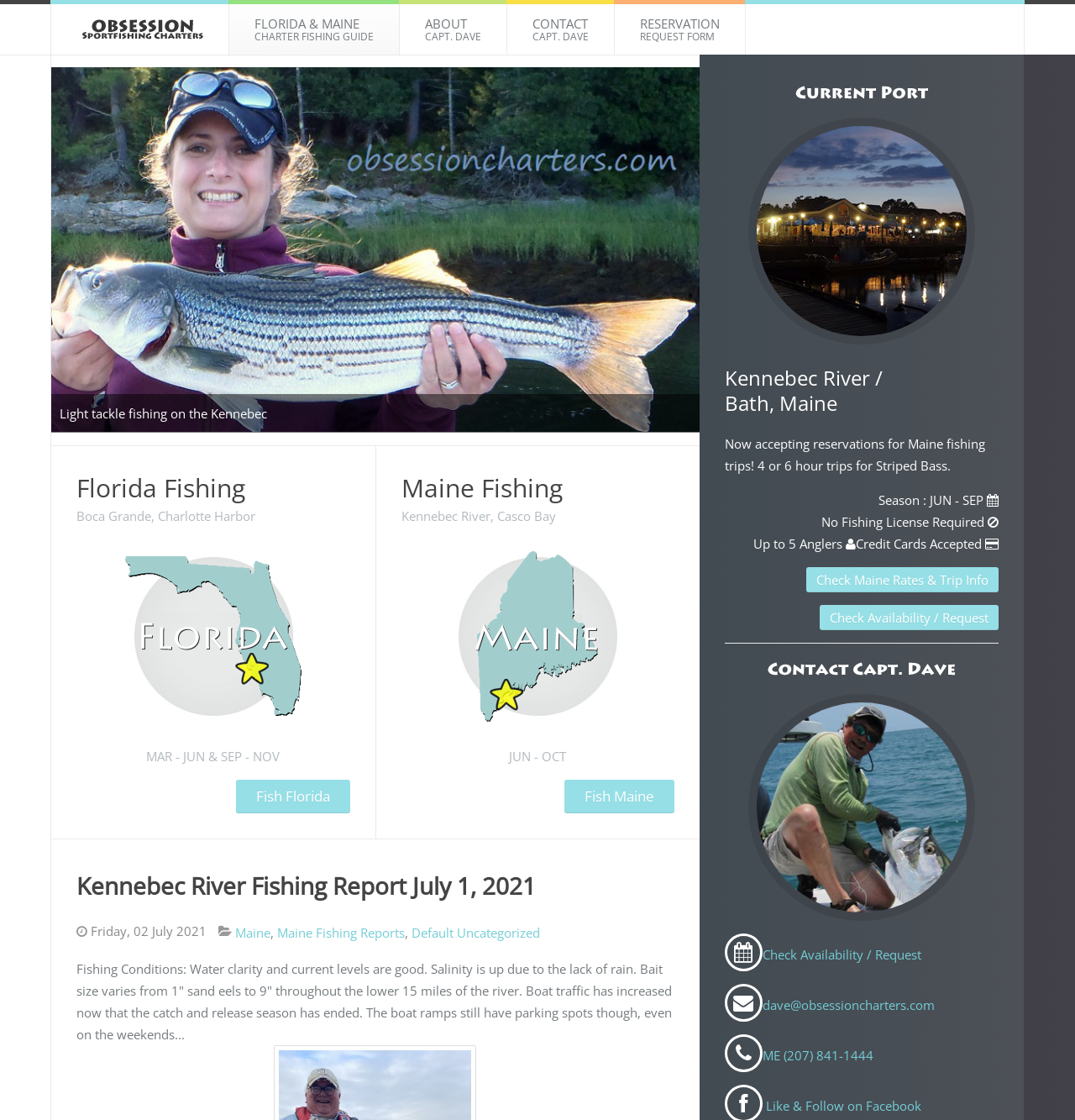What type of fishing is offered in Florida?
Give a single word or phrase as your answer by examining the image.

Light tackle fishing